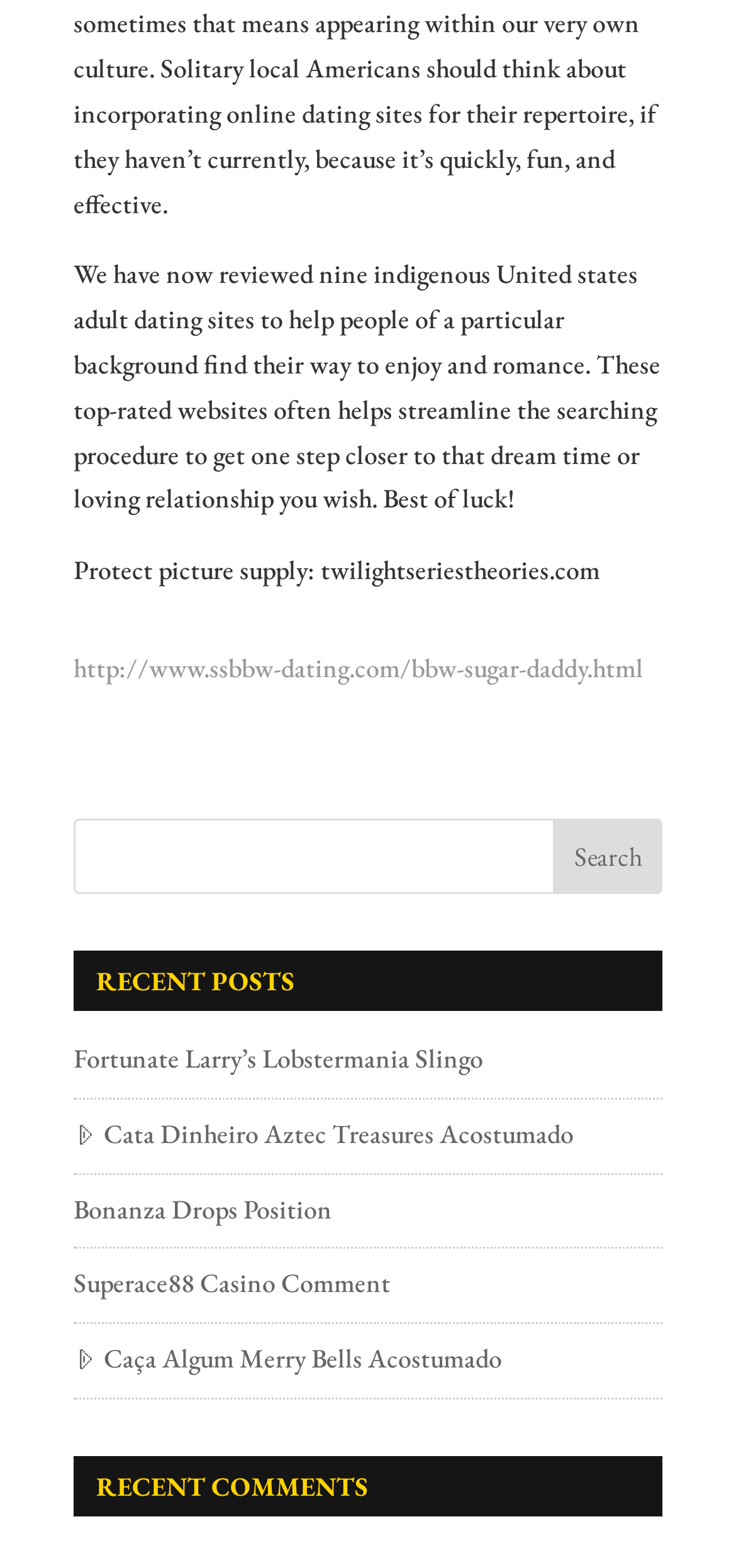Identify the bounding box of the HTML element described here: "name="s"". Provide the coordinates as four float numbers between 0 and 1: [left, top, right, bottom].

[0.1, 0.522, 0.9, 0.57]